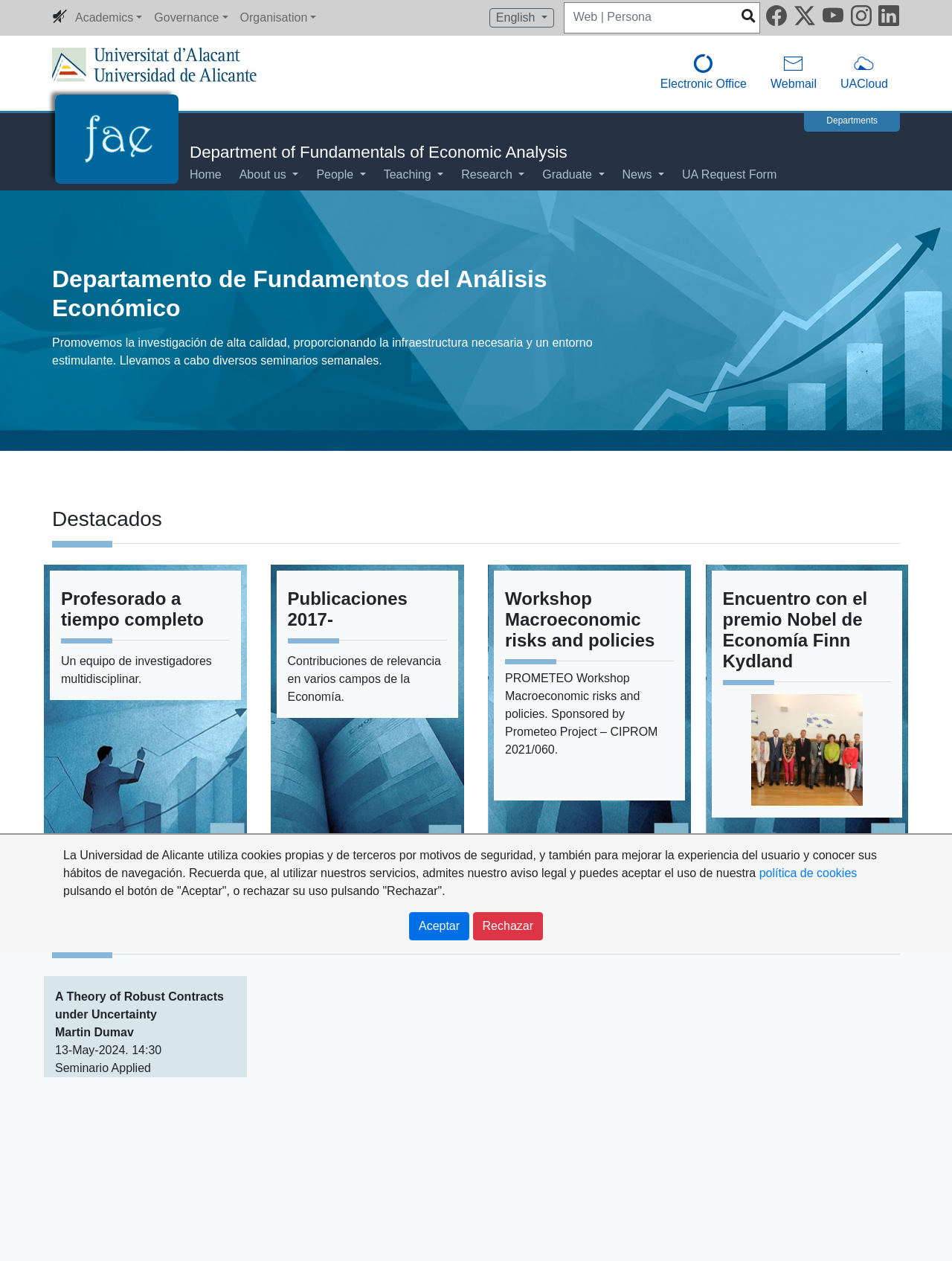Create a detailed summary of the webpage's content and design.

The webpage is the Department of Fundamentals of Economic Analysis at the University of Alicante. At the top, there is a navigation section with links to the sitemap, language options, search engine, and social networks. Below this, there is a section with links to the University of Alicante's electronic office, webmail, and UACloud.

The main content of the page is divided into several sections. The first section has a heading that reads "Departamento de Fundamentos del Análisis Económico" and a brief description of the department's mission and activities. Below this, there are three highlighted sections: "Profesorado a tiempo completo", "Publicaciones 2017-", and "Workshop Macroeconomic risks and policies", each with a heading and a brief description.

To the right of these sections, there is a column with links to various parts of the department's website, including "Departments", "About us", "People", "Teaching", "Research", "Graduate", "News", and "UA Request Form". At the bottom of the page, there is a section with upcoming seminars.

Throughout the page, there are several images, including the University of Alicante's logo, the department's logo, and an image of a Nobel laureate in economics. There are also several buttons and links to external websites, including social media platforms.